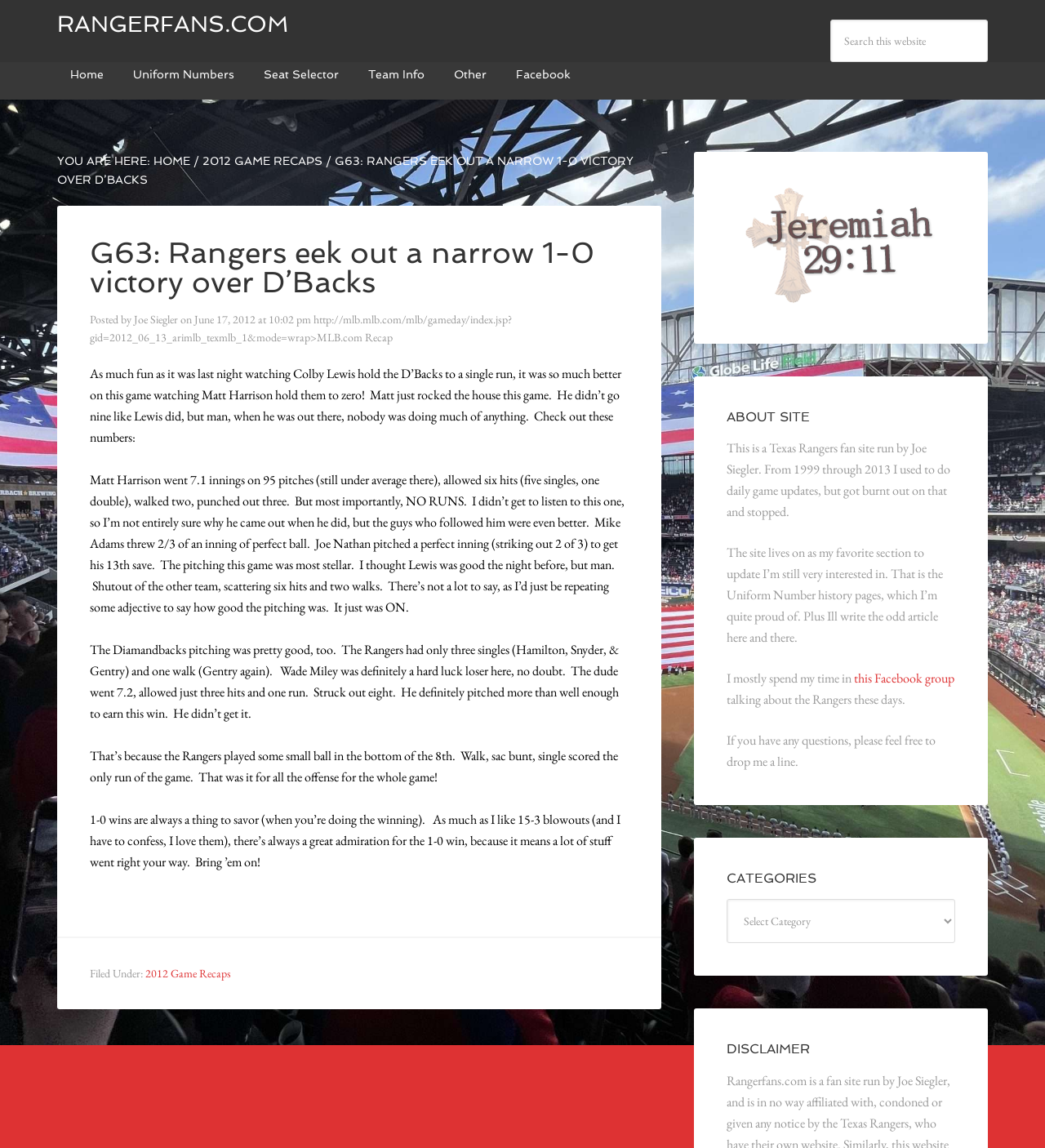Could you highlight the region that needs to be clicked to execute the instruction: "Go to Home page"?

[0.055, 0.043, 0.112, 0.087]